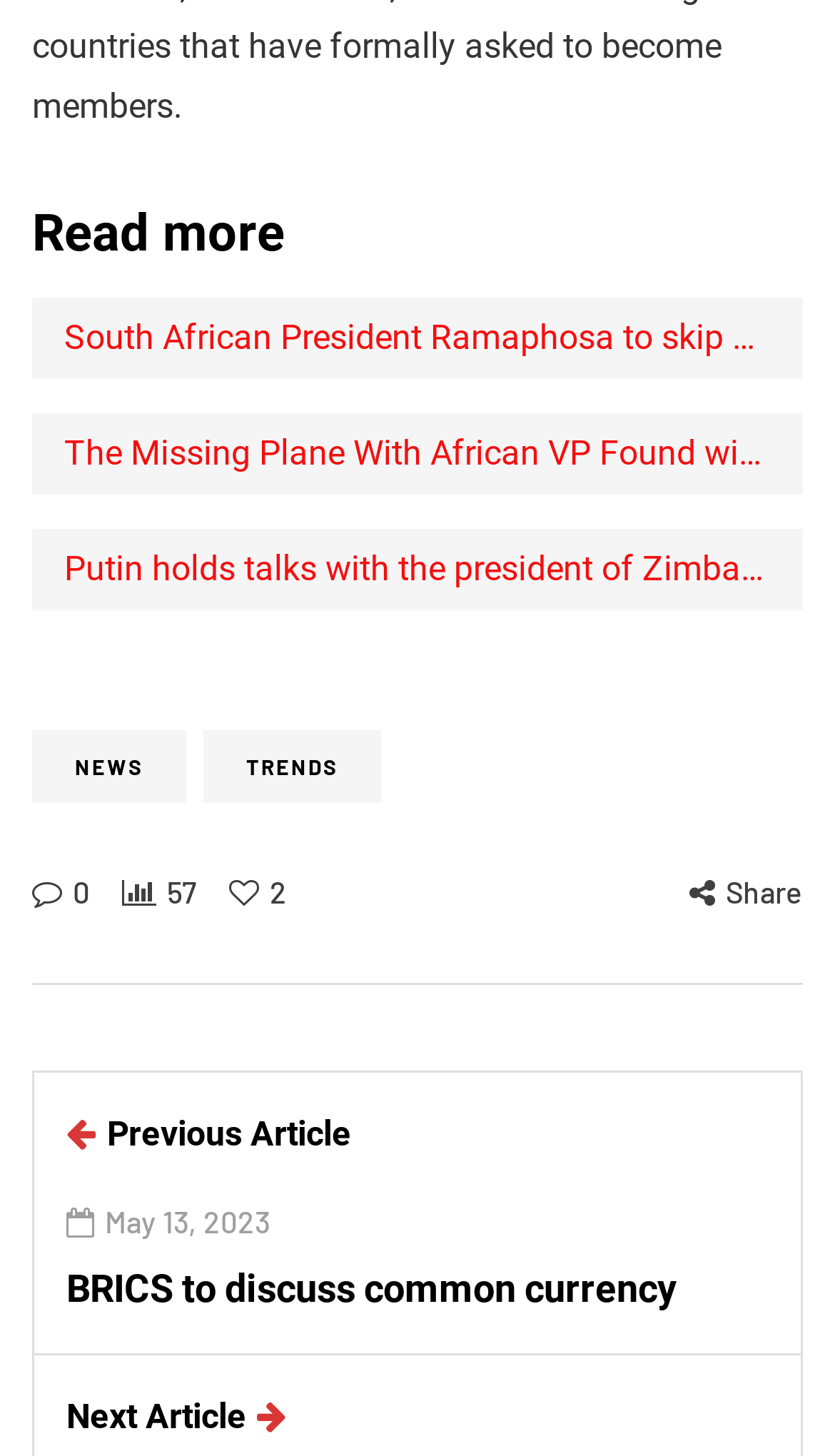Locate the coordinates of the bounding box for the clickable region that fulfills this instruction: "Share the article".

[0.869, 0.6, 0.962, 0.625]